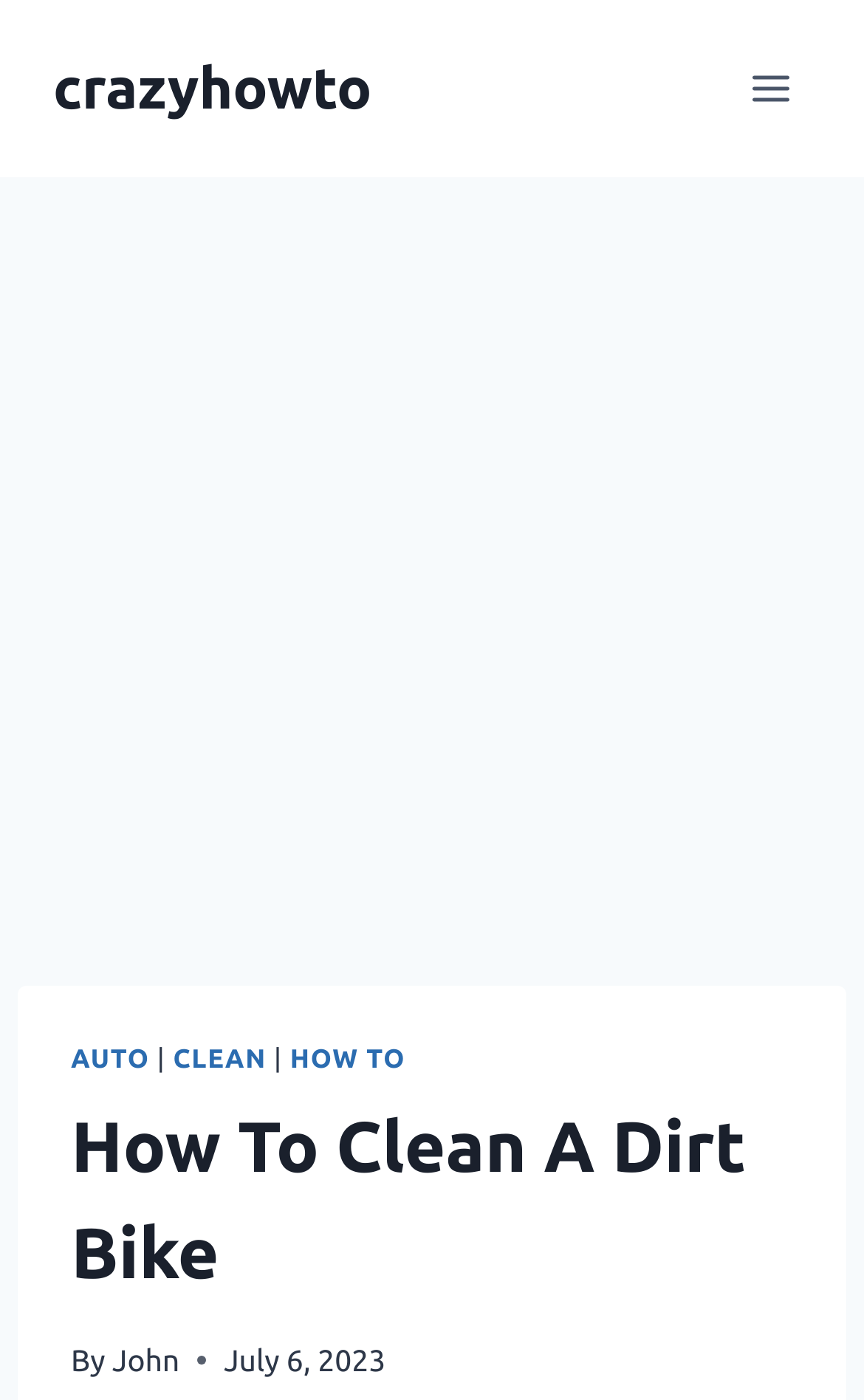Using the description: "Toggle Menu", identify the bounding box of the corresponding UI element in the screenshot.

[0.844, 0.039, 0.938, 0.088]